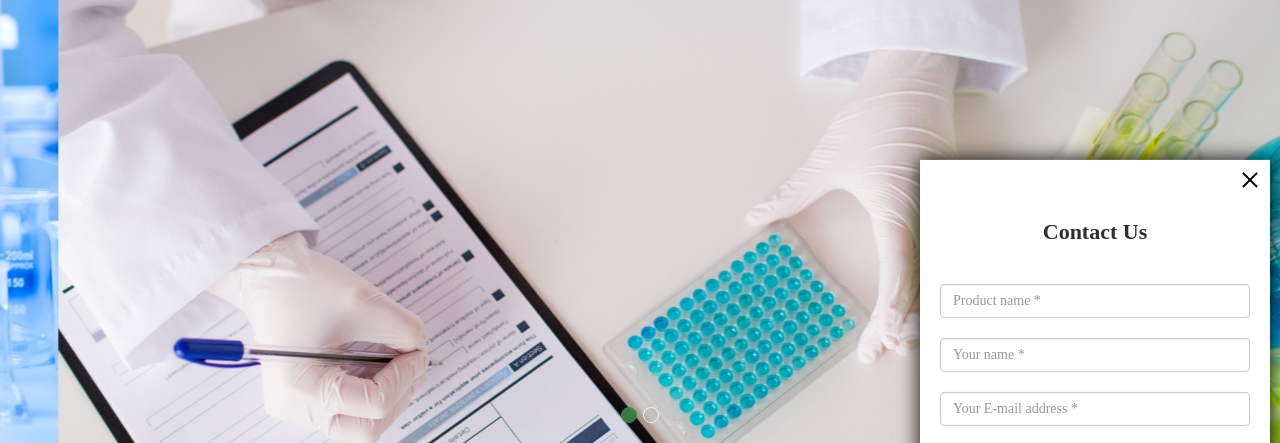Illustrate the scene in the image with a detailed description.

The image depicts a hands-on laboratory setup where a researcher, wearing a white lab coat and gloves, is actively engaged in taking notes on a clipboard. The clipboard features a form that may be used for recording data, product inquiries, or other relevant laboratory procedures. Adjacent to the clipboard, a multi-well plate filled with vibrant blue samples indicates an experiment in progress, showcasing a scientific approach to studying compound interactions or reactions. In the background, laboratory glassware including test tubes adds to the environment, emphasizing the emphasis on practical research and communication. A pop-up "Contact Us" form appears in the corner, inviting viewers to engage further with inquiries related to products or services, highlighting the accessibility of support in this scientific context.